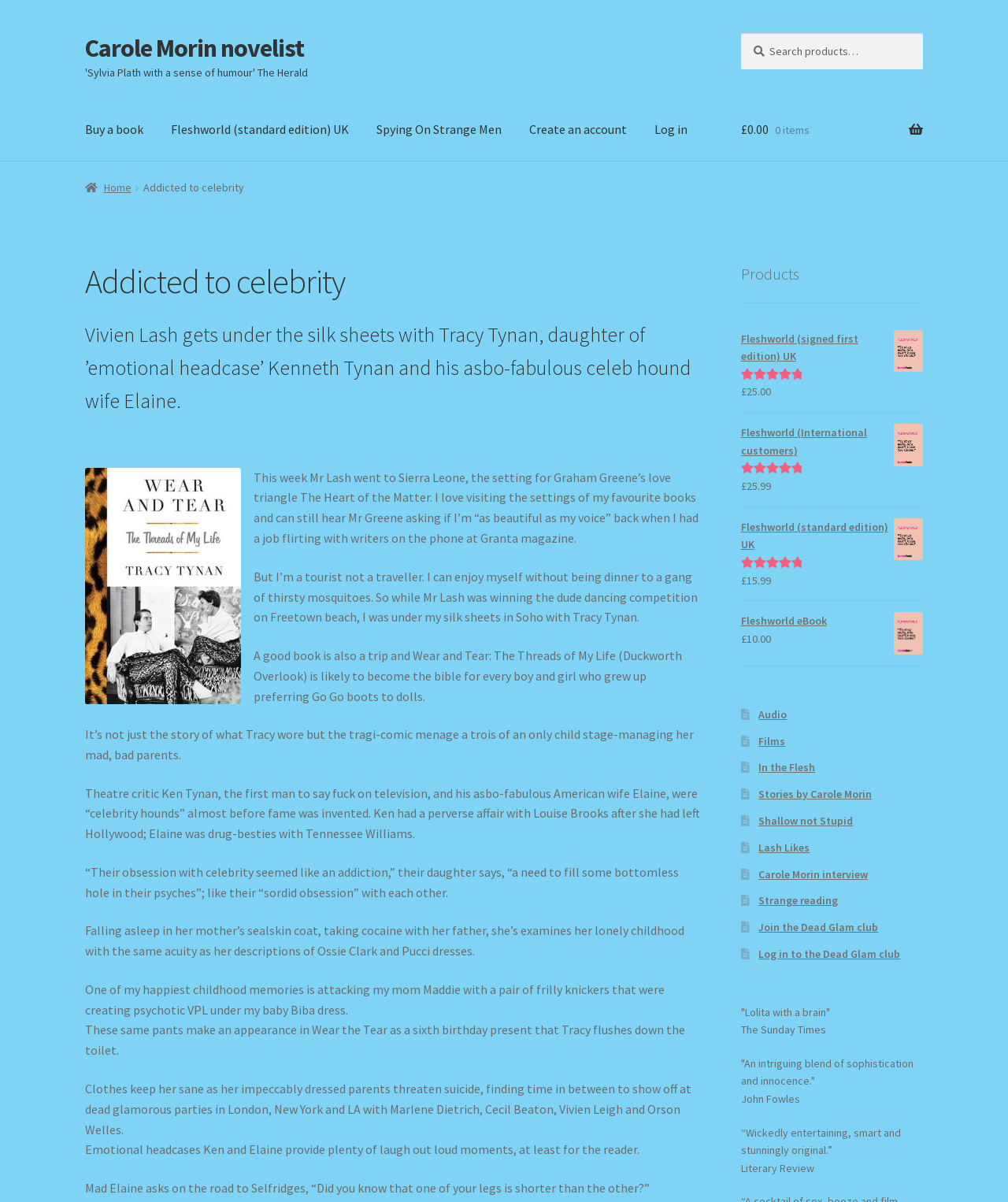What is the rating of Fleshworld?
Use the information from the screenshot to give a comprehensive response to the question.

The question can be answered by looking at the image 'Rated 5.00 out of 5' which indicates the rating of Fleshworld.